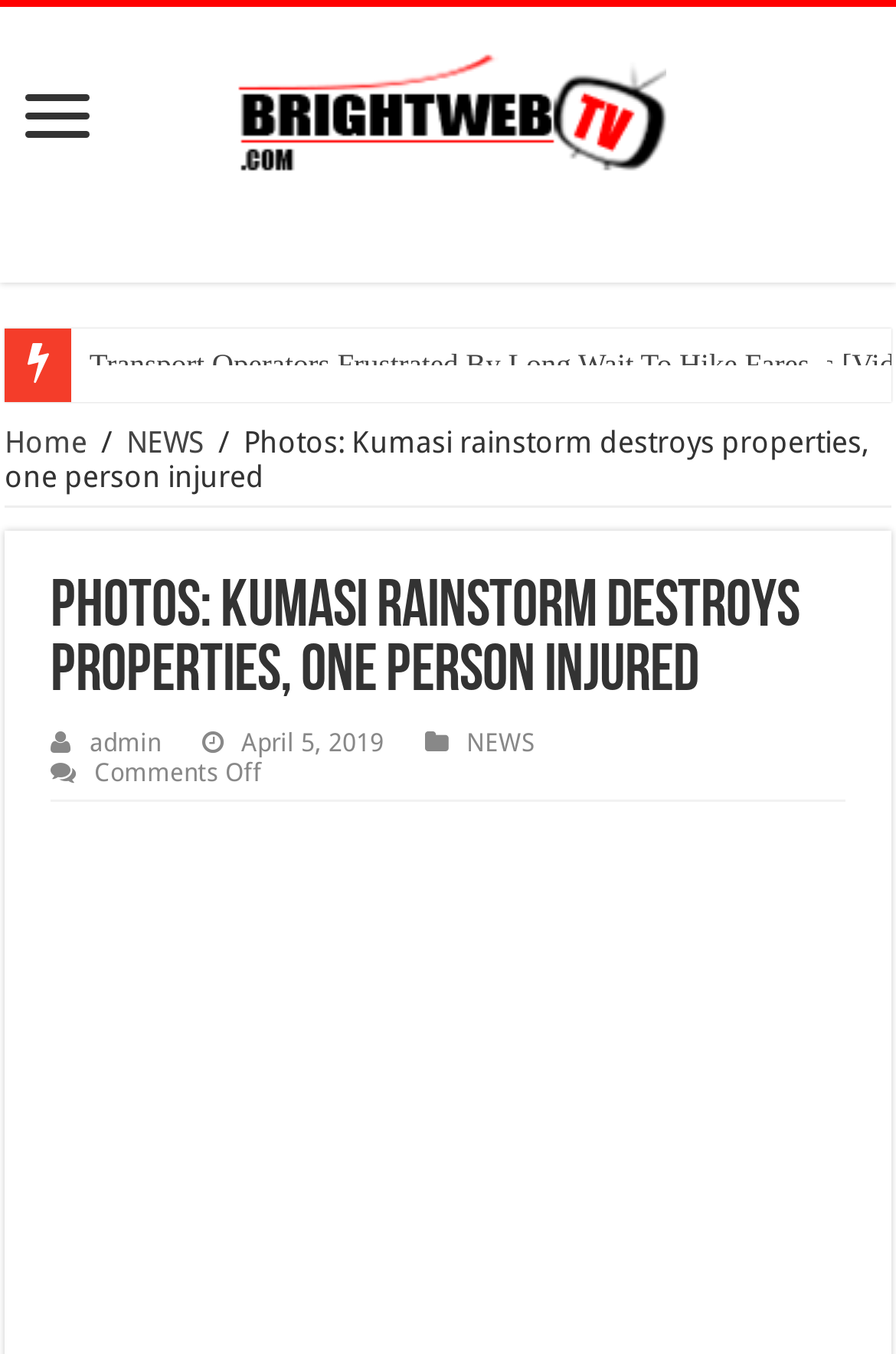When was the article published?
Use the information from the image to give a detailed answer to the question.

I determined the publication date by looking at the article's metadata, where I saw a text label indicating the date 'April 5, 2019'. This suggests that the article was published on this date.